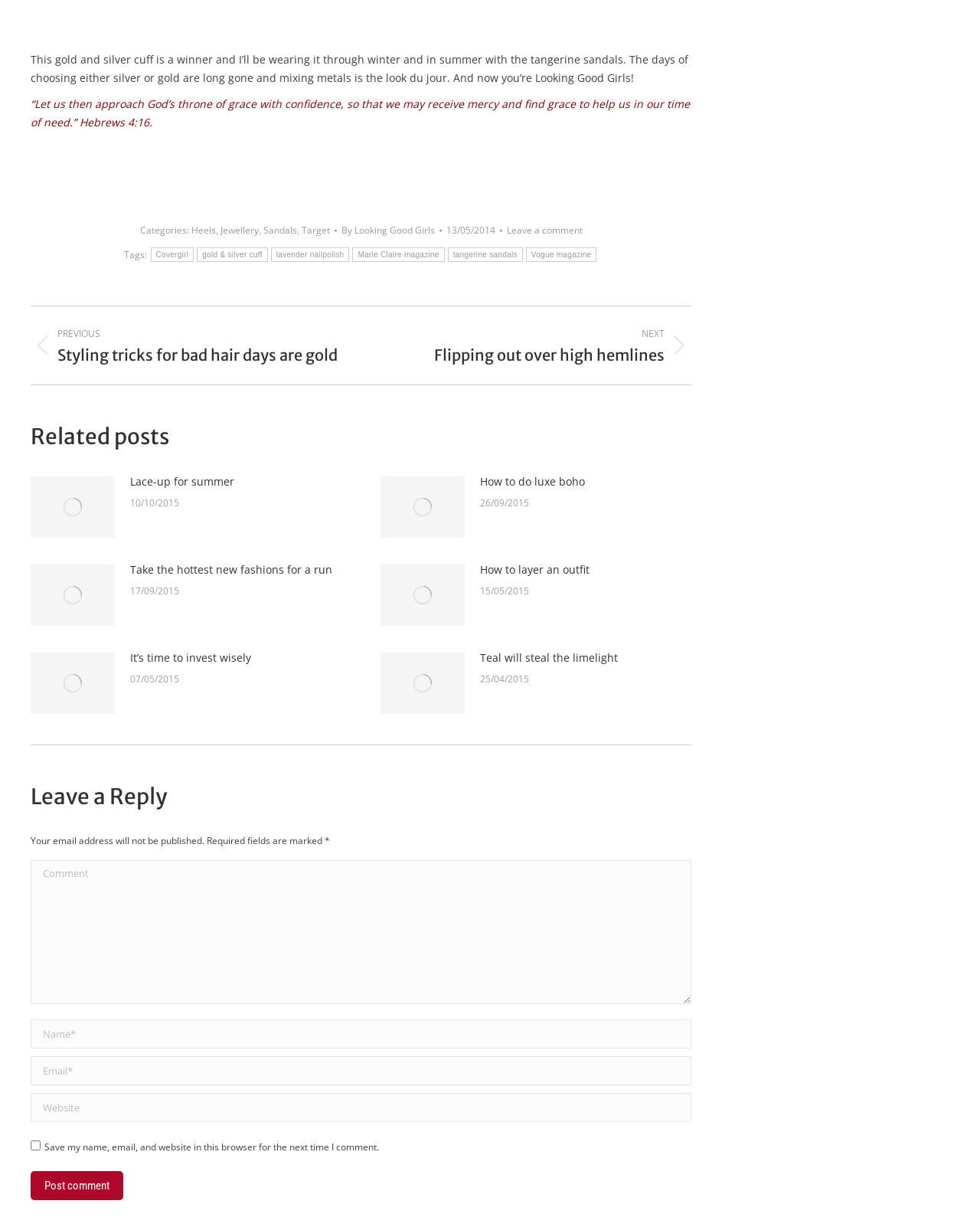Respond with a single word or phrase:
What is the author of this blog post?

Looking Good Girls